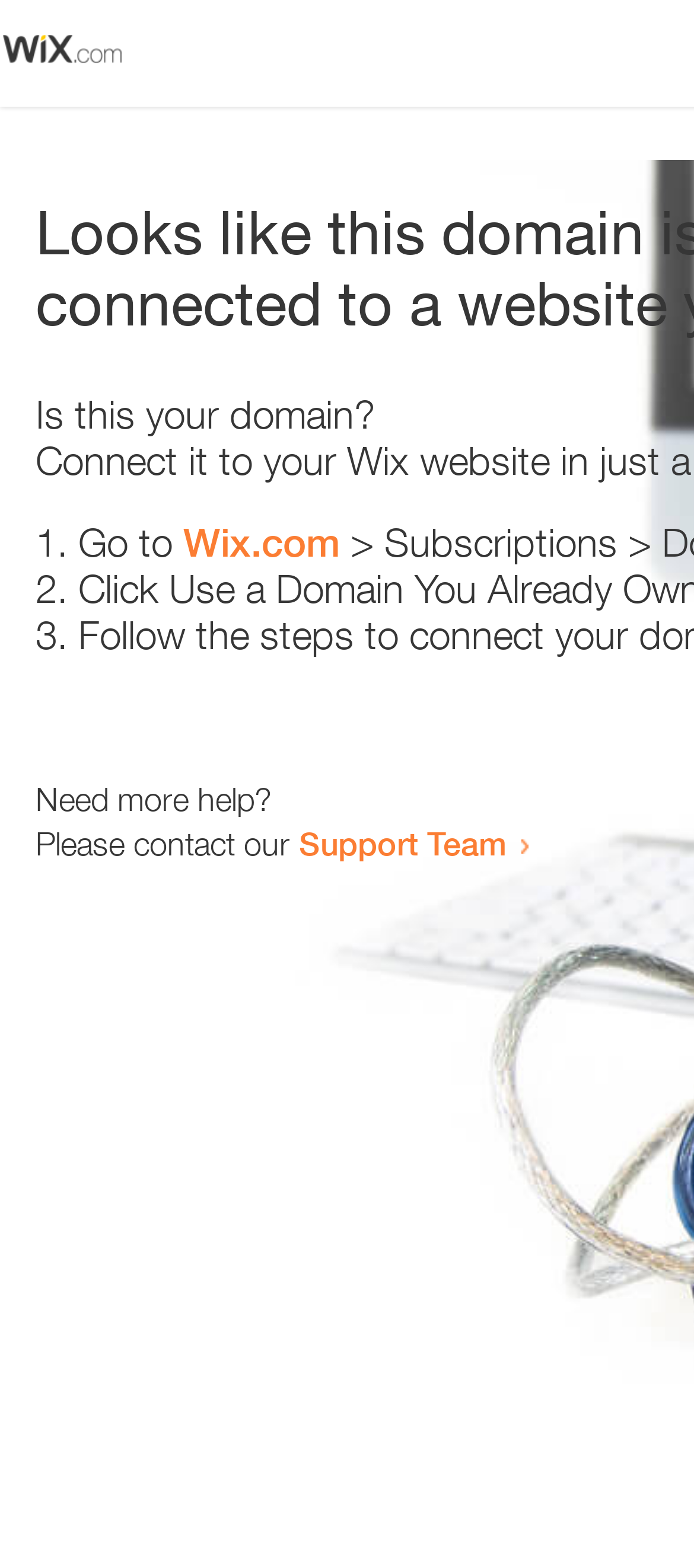What is the contact option for needing more help?
Answer the question in a detailed and comprehensive manner.

The webpage provides a message 'Need more help?' and suggests contacting the 'Support Team' for assistance, which is a link on the webpage.